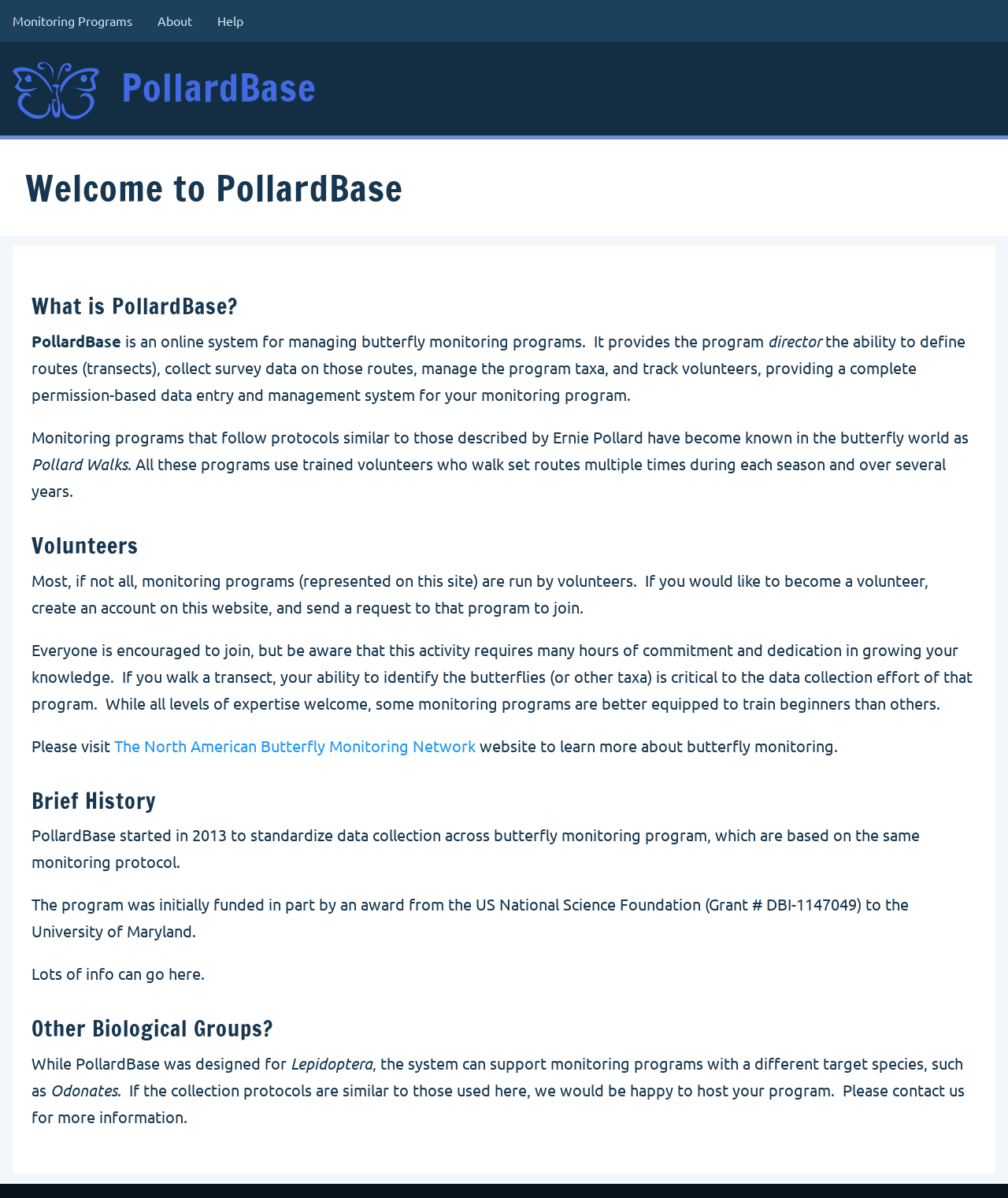Write a detailed summary of the webpage, including text, images, and layout.

The webpage is titled "Welcome to PollardBase | PollardBase" and appears to be the main page of a website dedicated to PollardBase, an online system for managing butterfly monitoring programs. 

At the top left corner, there is a "Skip to main content" link. Below it, a navigation menu is located, which contains three menu items: "Monitoring Programs", "About", and "Help". 

To the right of the navigation menu, a site header banner is displayed, featuring a "Home" link with an accompanying image, and a heading that reads "PollardBase". 

Below the site header, a heading "Welcome to PollardBase" is centered on the page. 

The main content of the page is divided into several sections. The first section explains what PollardBase is, describing it as an online system for managing butterfly monitoring programs. It provides details on the system's features, including defining routes, collecting survey data, managing program taxa, and tracking volunteers.

The next section is about volunteers, stating that most monitoring programs are run by volunteers and encouraging users to create an account and join a program. It also emphasizes the importance of commitment and dedication to the activity.

Following this, there is a section that mentions the North American Butterfly Monitoring Network and provides a link to its website.

A brief history of PollardBase is then provided, stating that it started in 2013 to standardize data collection across butterfly monitoring programs. It also mentions the initial funding source.

The final sections of the page discuss the potential for PollardBase to support monitoring programs for other biological groups, such as Odonates, and invite users to contact them for more information.